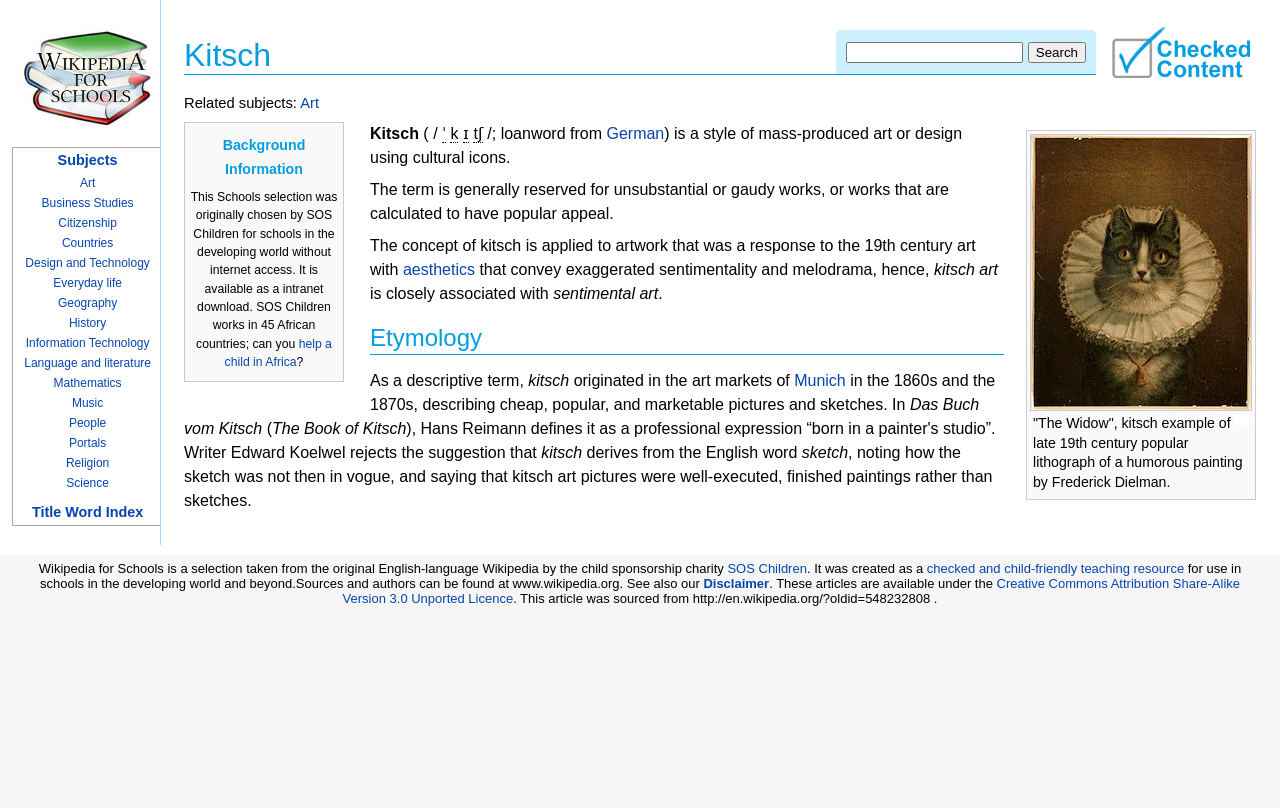Please specify the bounding box coordinates of the element that should be clicked to execute the given instruction: 'Learn about Art'. Ensure the coordinates are four float numbers between 0 and 1, expressed as [left, top, right, bottom].

[0.235, 0.118, 0.249, 0.138]